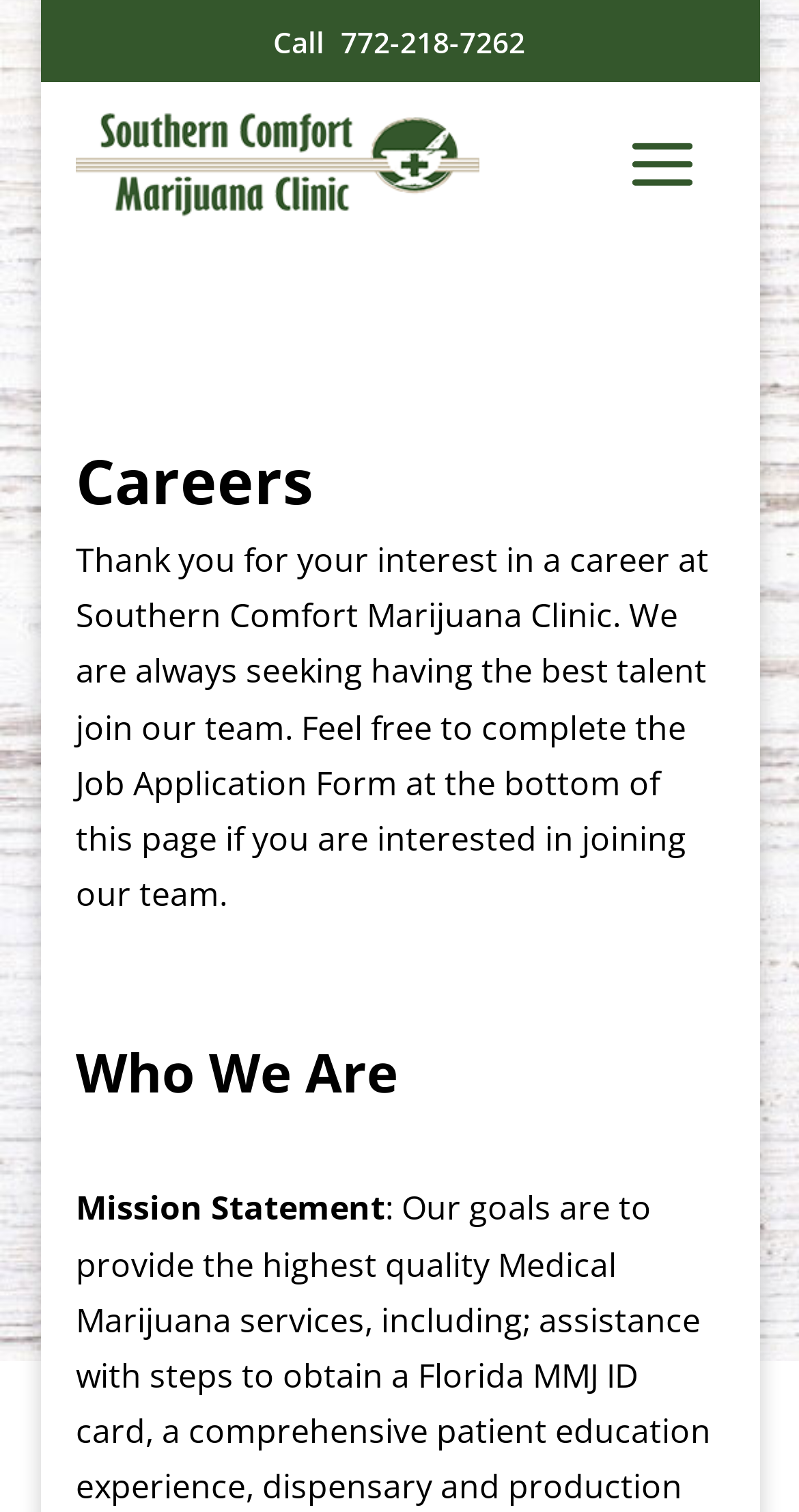Identify the bounding box for the element characterized by the following description: "alt="Southern Comfort Marijuana Clinic"".

[0.095, 0.068, 0.601, 0.146]